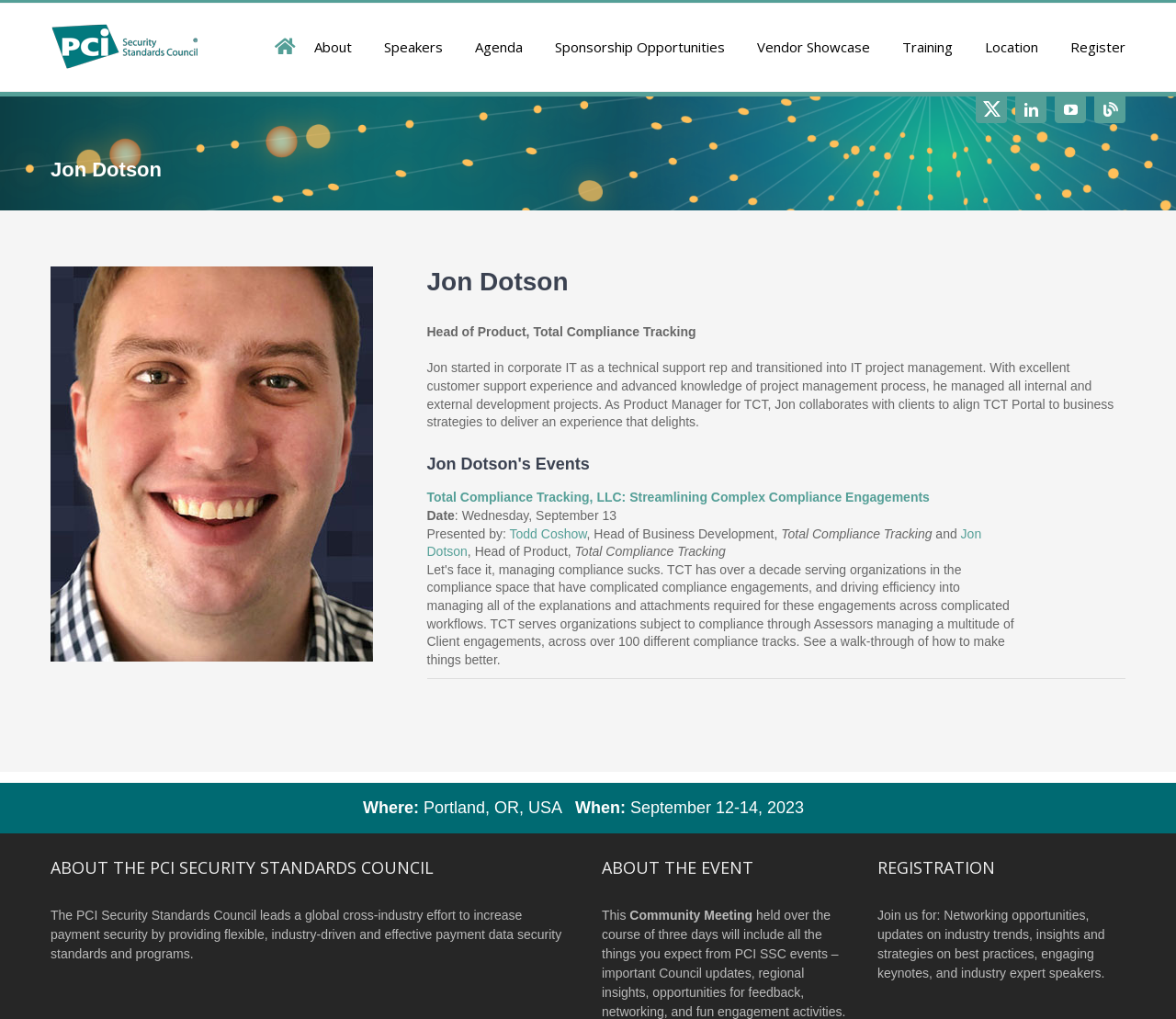Please determine the bounding box coordinates of the clickable area required to carry out the following instruction: "Click the 'About' link in the main menu". The coordinates must be four float numbers between 0 and 1, represented as [left, top, right, bottom].

[0.267, 0.004, 0.299, 0.089]